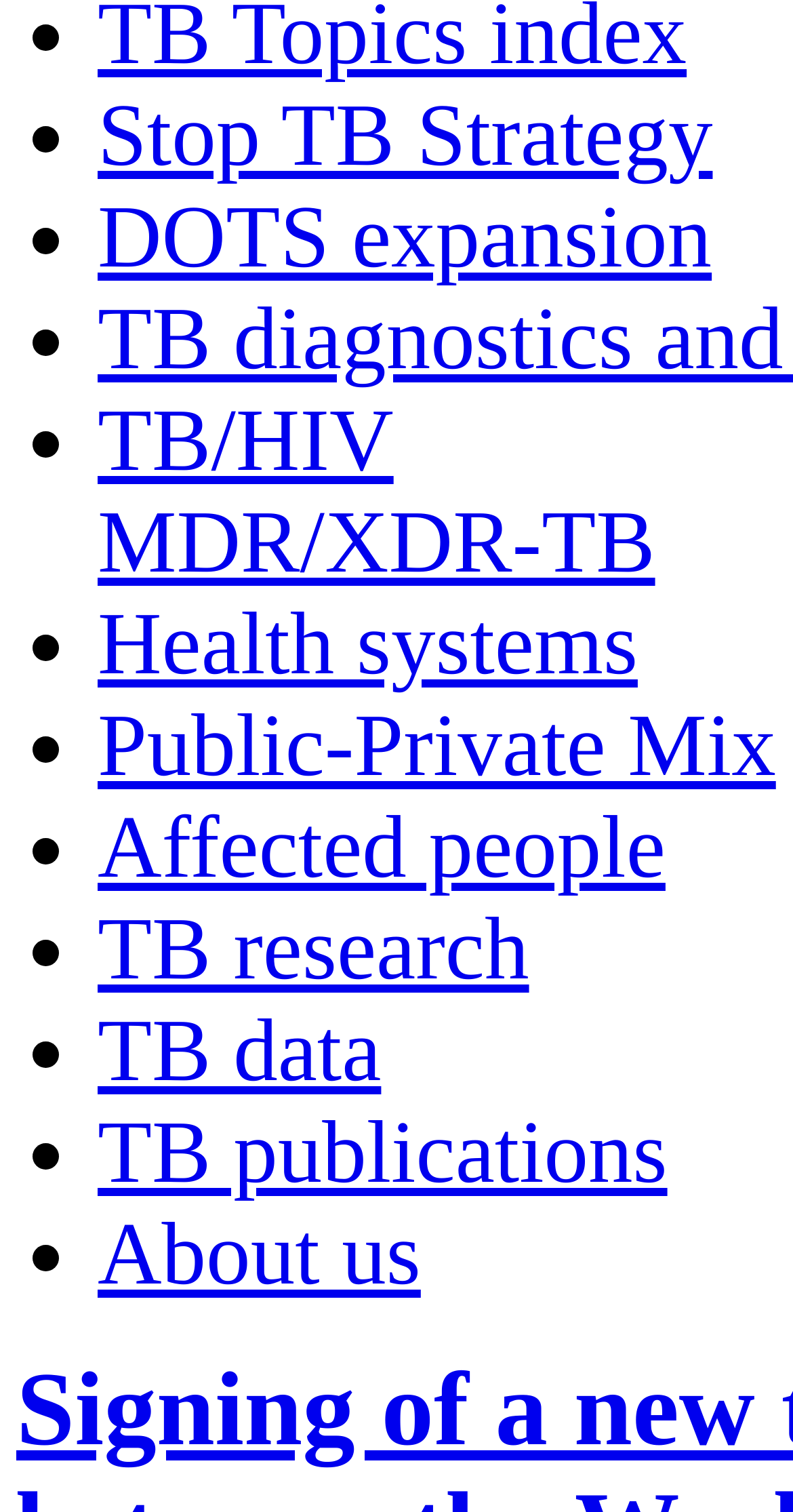Provide the bounding box coordinates for the area that should be clicked to complete the instruction: "Read TB publications".

[0.123, 0.731, 0.842, 0.795]